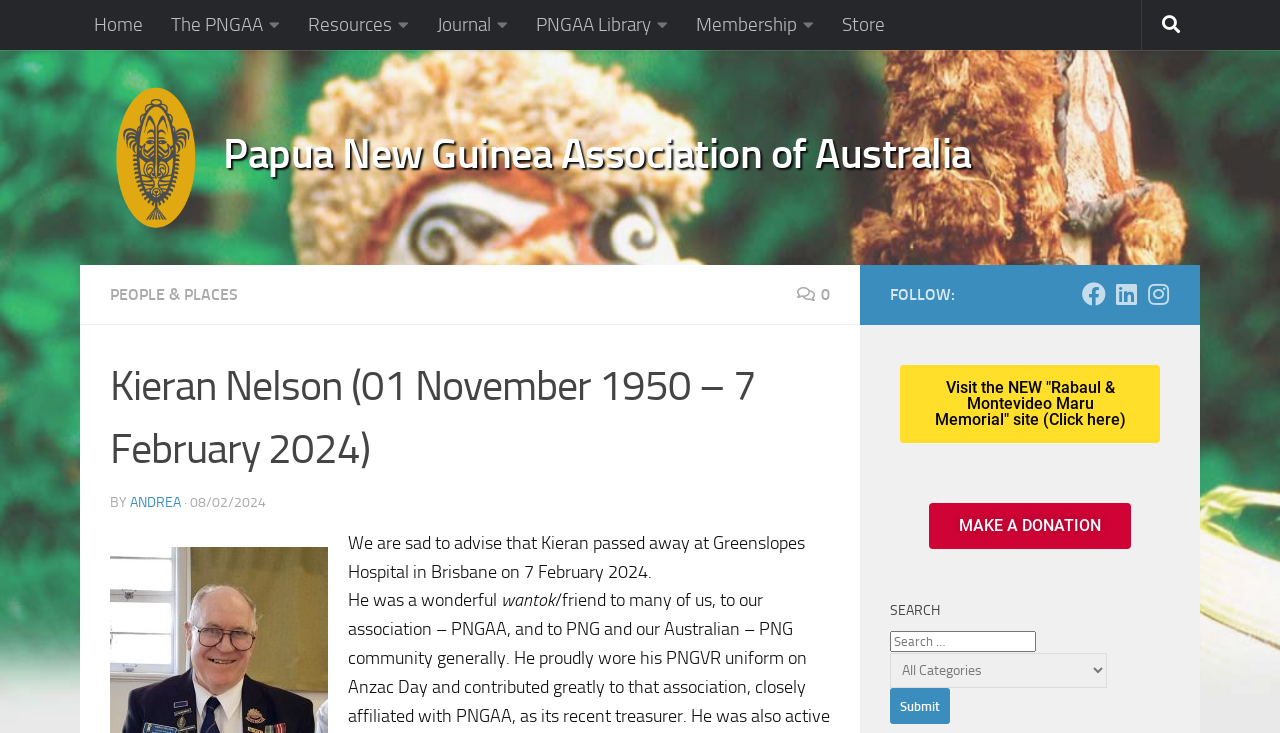Identify the bounding box coordinates for the region of the element that should be clicked to carry out the instruction: "Read the article about Caoimhin Mac Giolla Leith". The bounding box coordinates should be four float numbers between 0 and 1, i.e., [left, top, right, bottom].

None